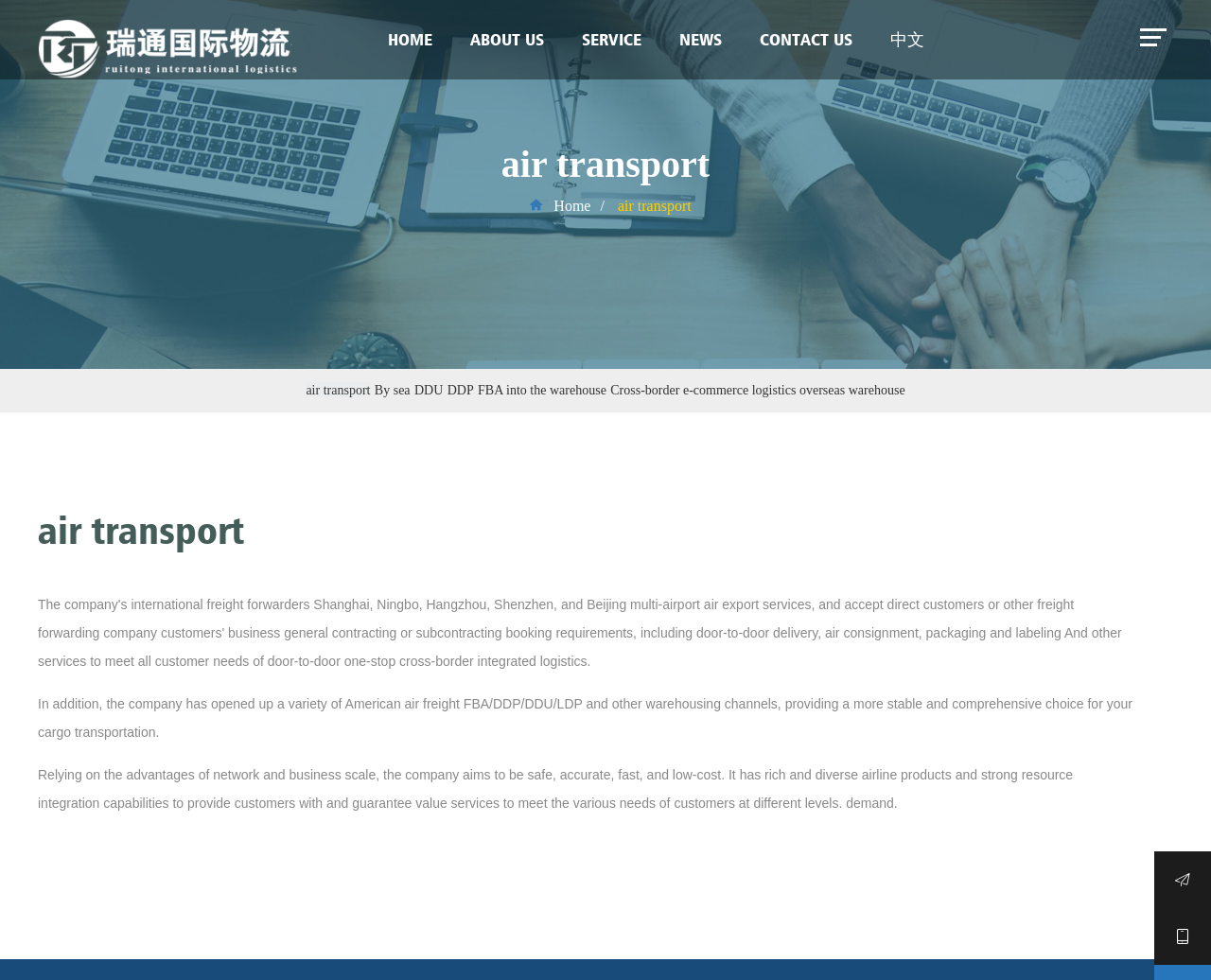Determine the coordinates of the bounding box that should be clicked to complete the instruction: "contact the company". The coordinates should be represented by four float numbers between 0 and 1: [left, top, right, bottom].

[0.612, 0.021, 0.72, 0.058]